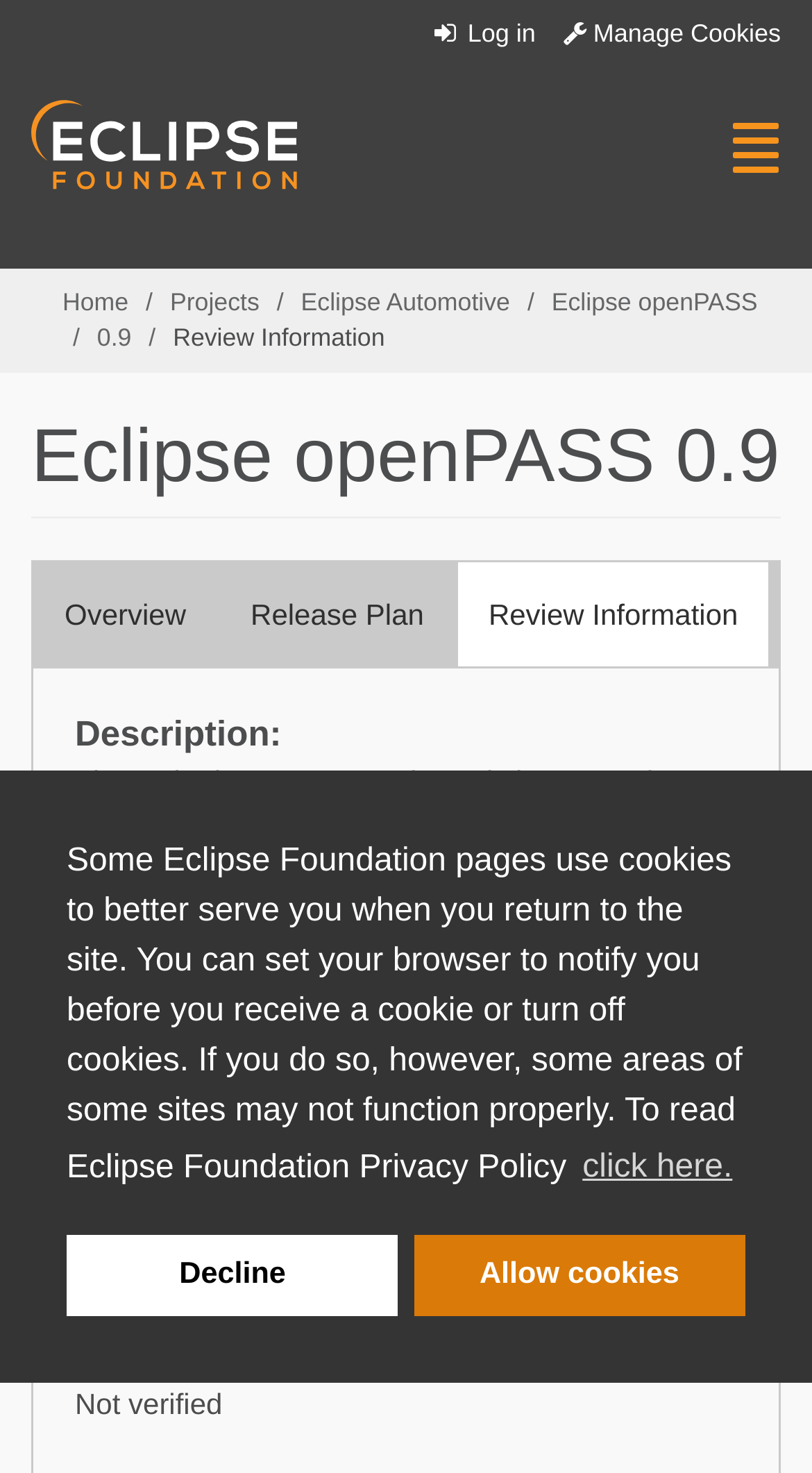Find and extract the text of the primary heading on the webpage.

Eclipse openPASS 0.9